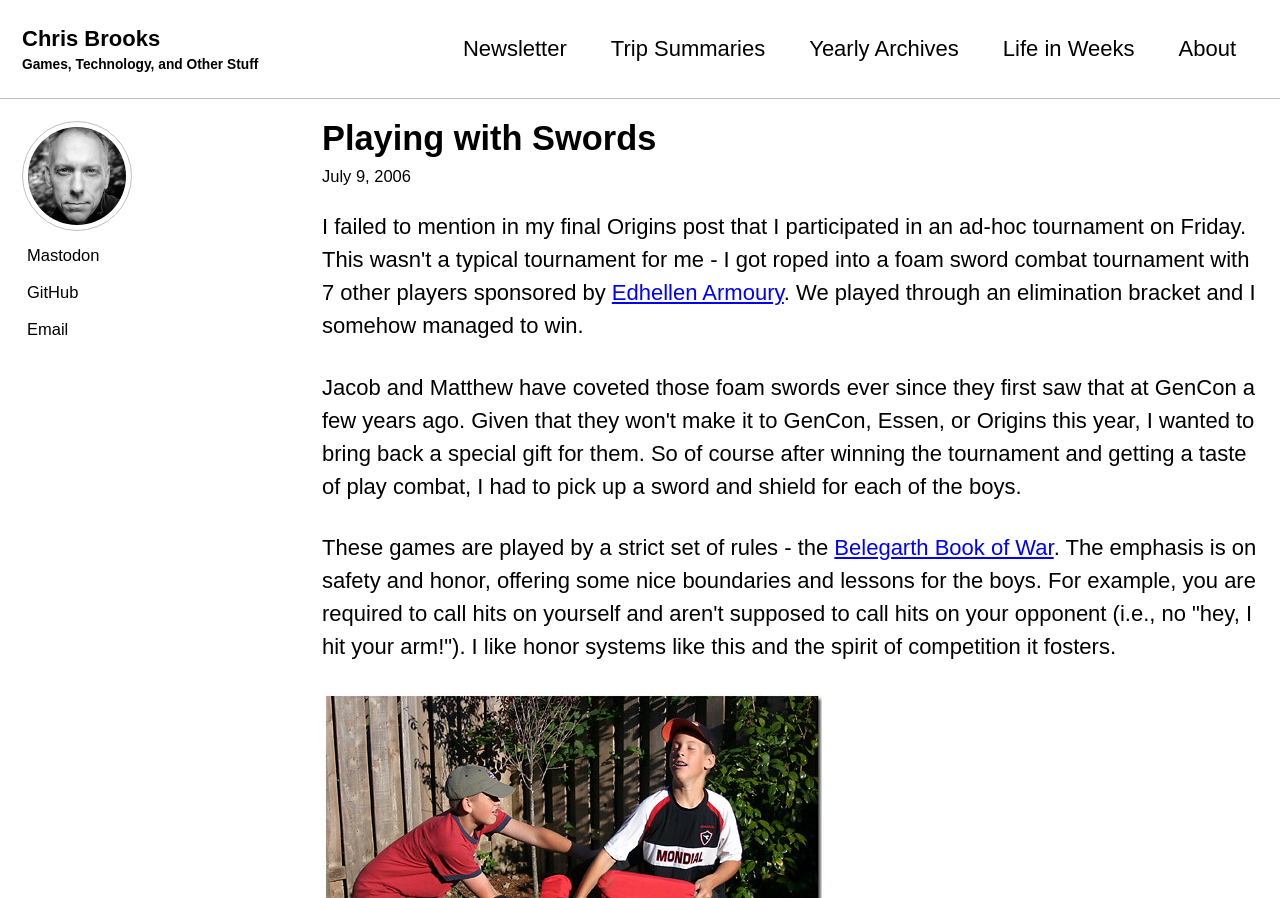Extract the main title from the webpage.

Playing with Swords